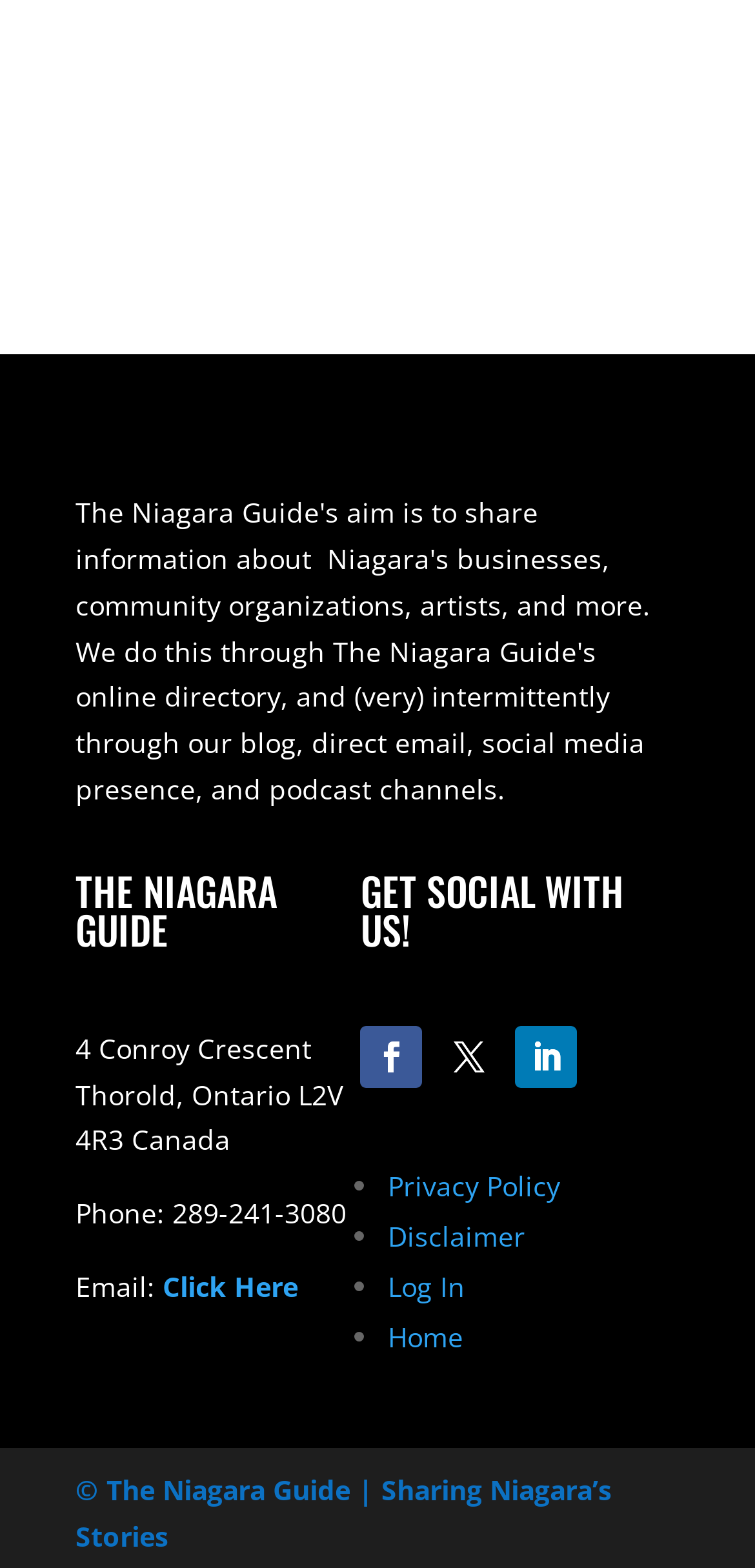Please respond to the question using a single word or phrase:
How many social media links are there?

3